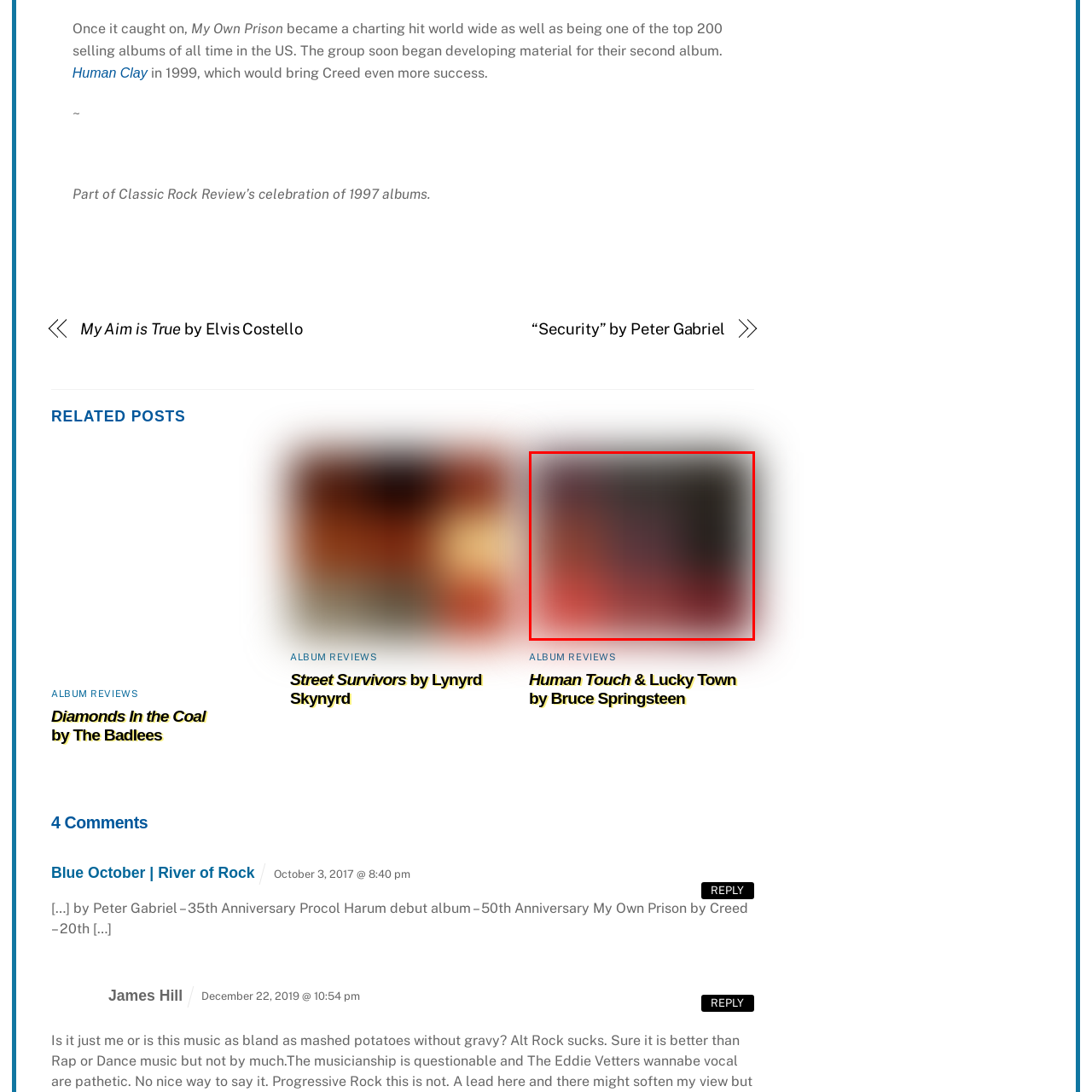Provide a thorough description of the image enclosed within the red border.

The image likely represents the album cover for "Human Touch & Lucky Town" by Bruce Springsteen, notable works released in 1992. The albums signify a period of transition in Springsteen's career, reflecting themes of personal introspection and social commentary. "Human Touch" and "Lucky Town" explore various aspects of human experience and resilience, resonating with listeners through their emotional depth and lyrical storytelling. This image is part of a discussion regarding the significance of these albums within the context of Springsteen's broader discography, as highlighted in associated articles and album reviews.